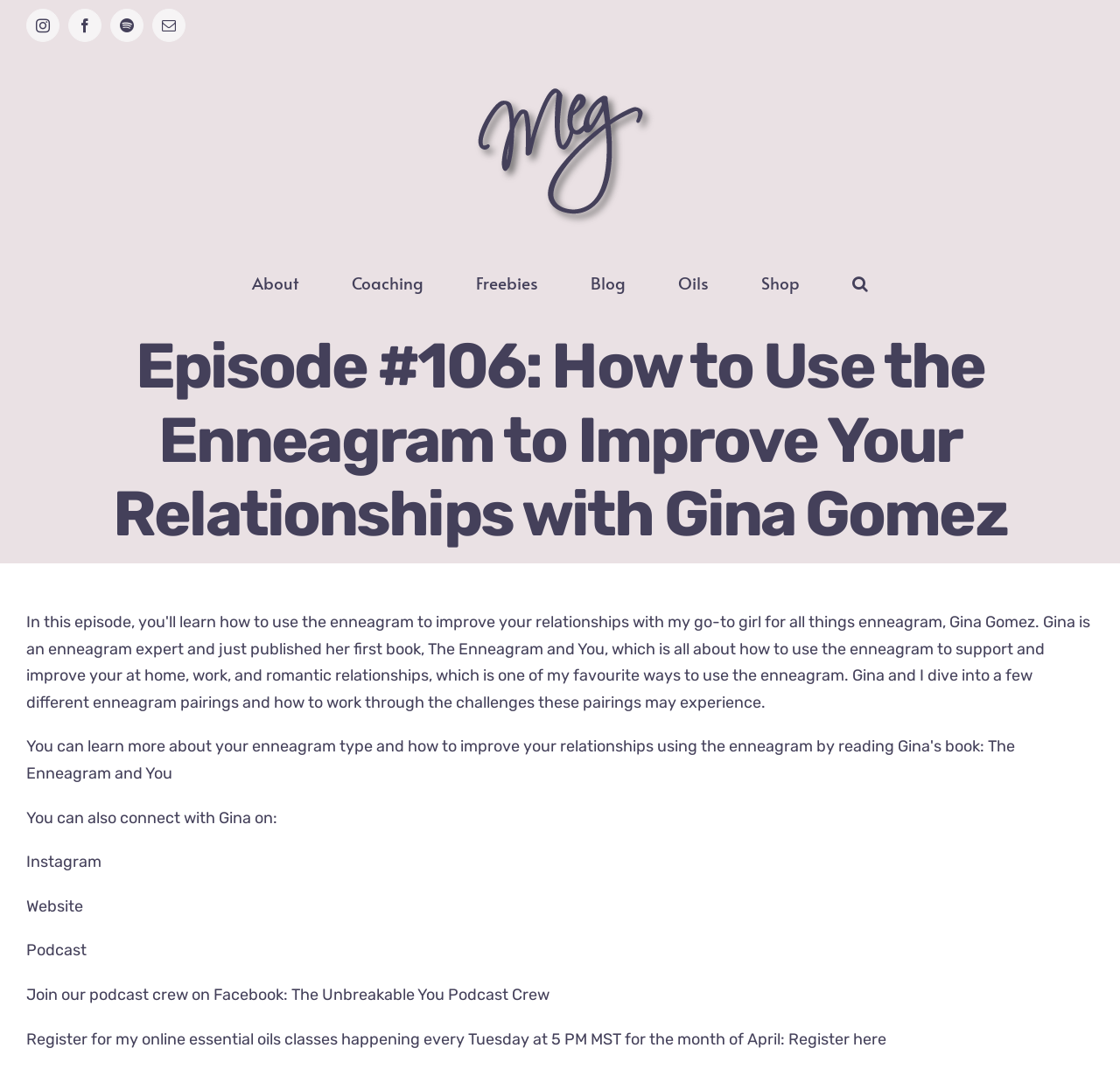Please determine the bounding box coordinates of the clickable area required to carry out the following instruction: "Click Meg Doll Logo". The coordinates must be four float numbers between 0 and 1, represented as [left, top, right, bottom].

[0.412, 0.038, 0.588, 0.221]